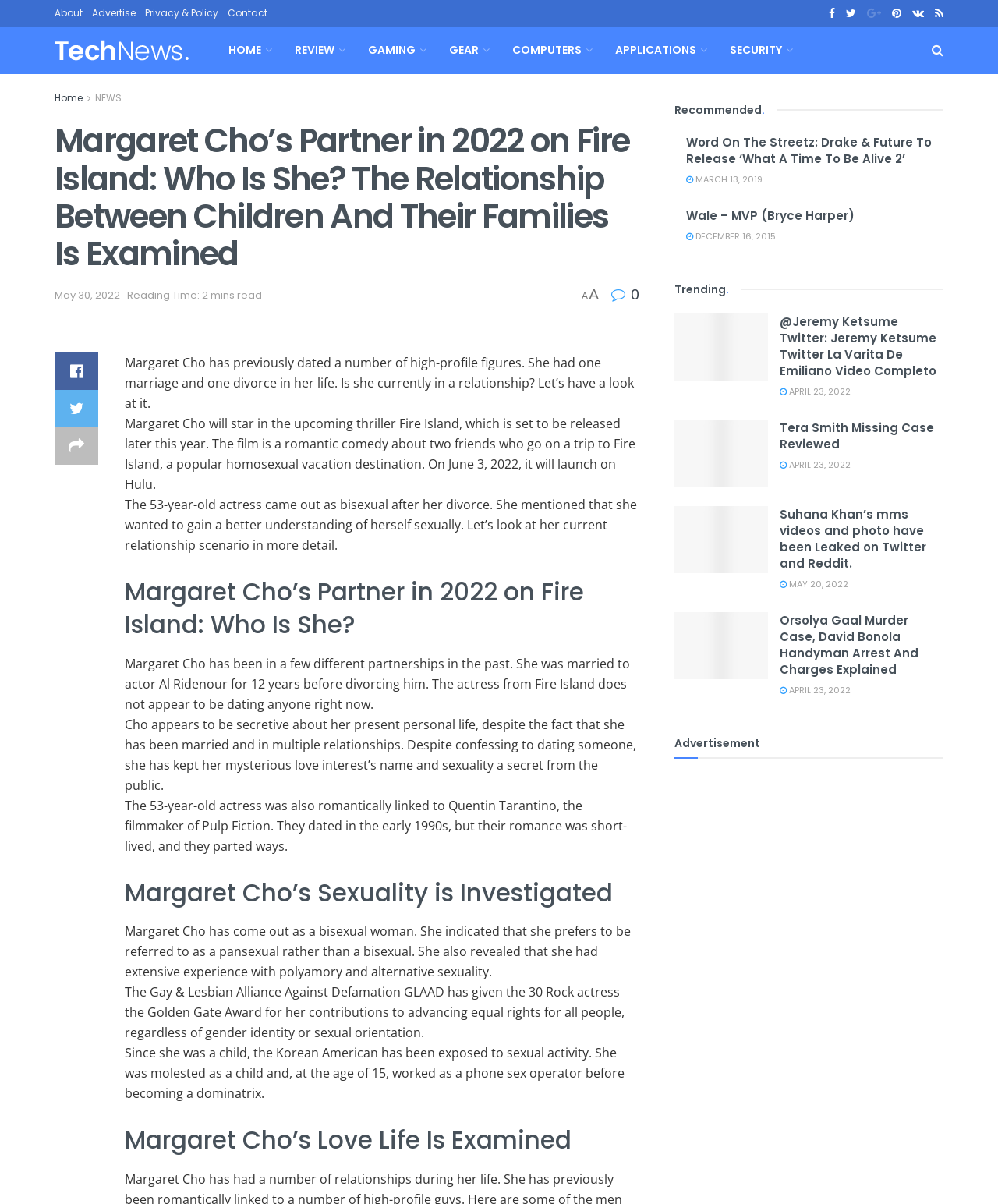Generate an in-depth caption that captures all aspects of the webpage.

This webpage is about Margaret Cho's personal life, specifically her relationships and sexuality. At the top of the page, there are several links to different sections of the website, including "About", "Advertise", "Privacy & Policy", and "Contact". Below these links, there is a banner with a logo and a search icon.

The main content of the page is divided into several sections. The first section has a heading that reads "Margaret Cho's Partner in 2022 on Fire Island: Who Is She? The Relationship Between Children And Their Families Is Examined". Below this heading, there is a paragraph of text that provides an overview of Margaret Cho's relationships and her upcoming film, Fire Island.

The next section has a heading that reads "Margaret Cho's Partner in 2022 on Fire Island: Who Is She?" and provides more information about her current relationship status. This is followed by several sections that delve deeper into her past relationships, including her marriage and divorce, as well as her experiences with bisexuality and polyamory.

The page also features several recommended articles, which are listed in a column on the right-hand side of the page. These articles have headings such as "Word On The Streetz: Drake & Future To Release ‘What A Time To Be Alive 2’" and "Tera Smith Missing Case Reviewed". Each article has a link to read more, as well as a date stamp indicating when it was published.

At the bottom of the page, there is an advertisement section with a heading that reads "Advertisement". This section contains an iframe with an advertisement.